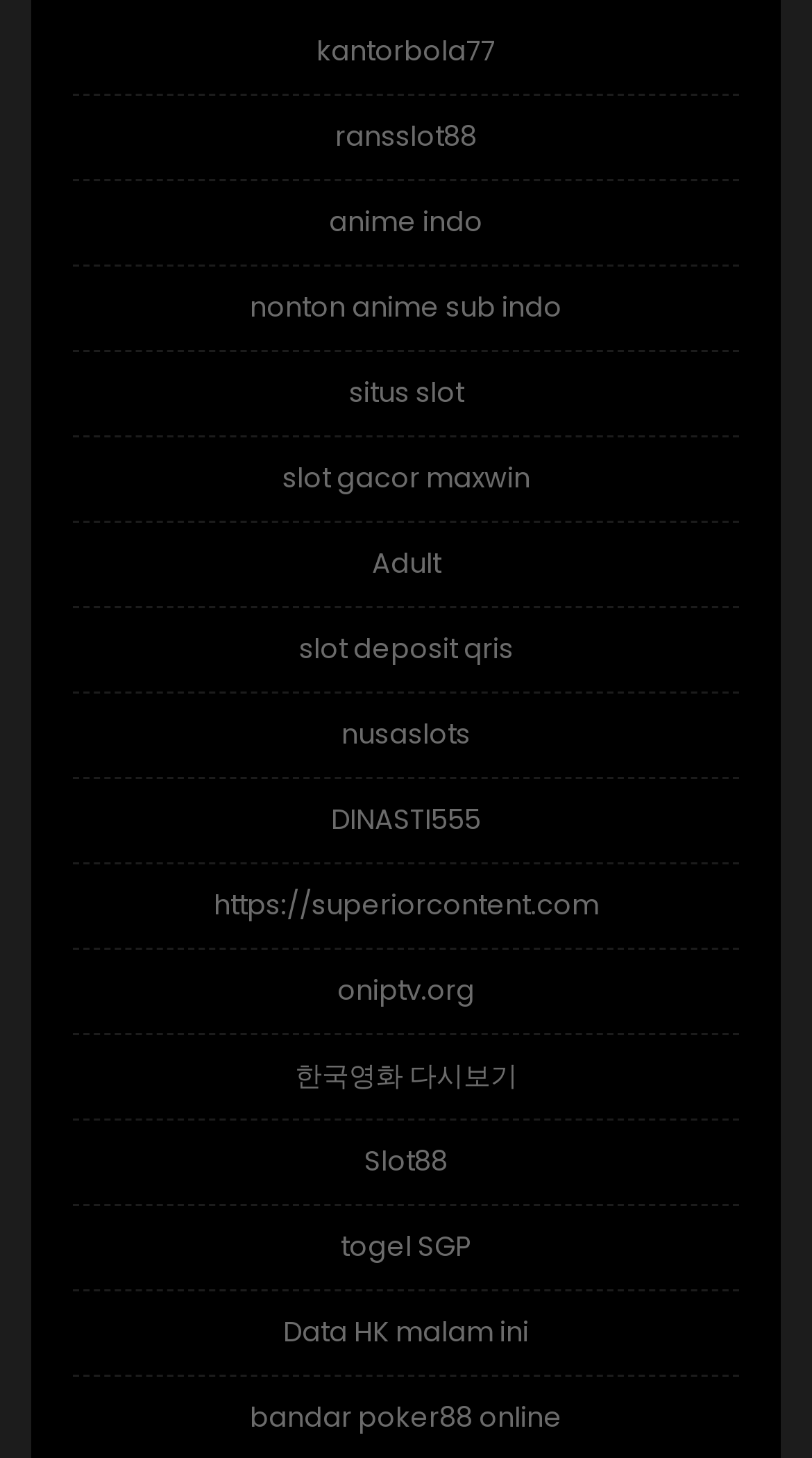Locate the bounding box for the described UI element: "anime indo". Ensure the coordinates are four float numbers between 0 and 1, formatted as [left, top, right, bottom].

[0.405, 0.139, 0.595, 0.166]